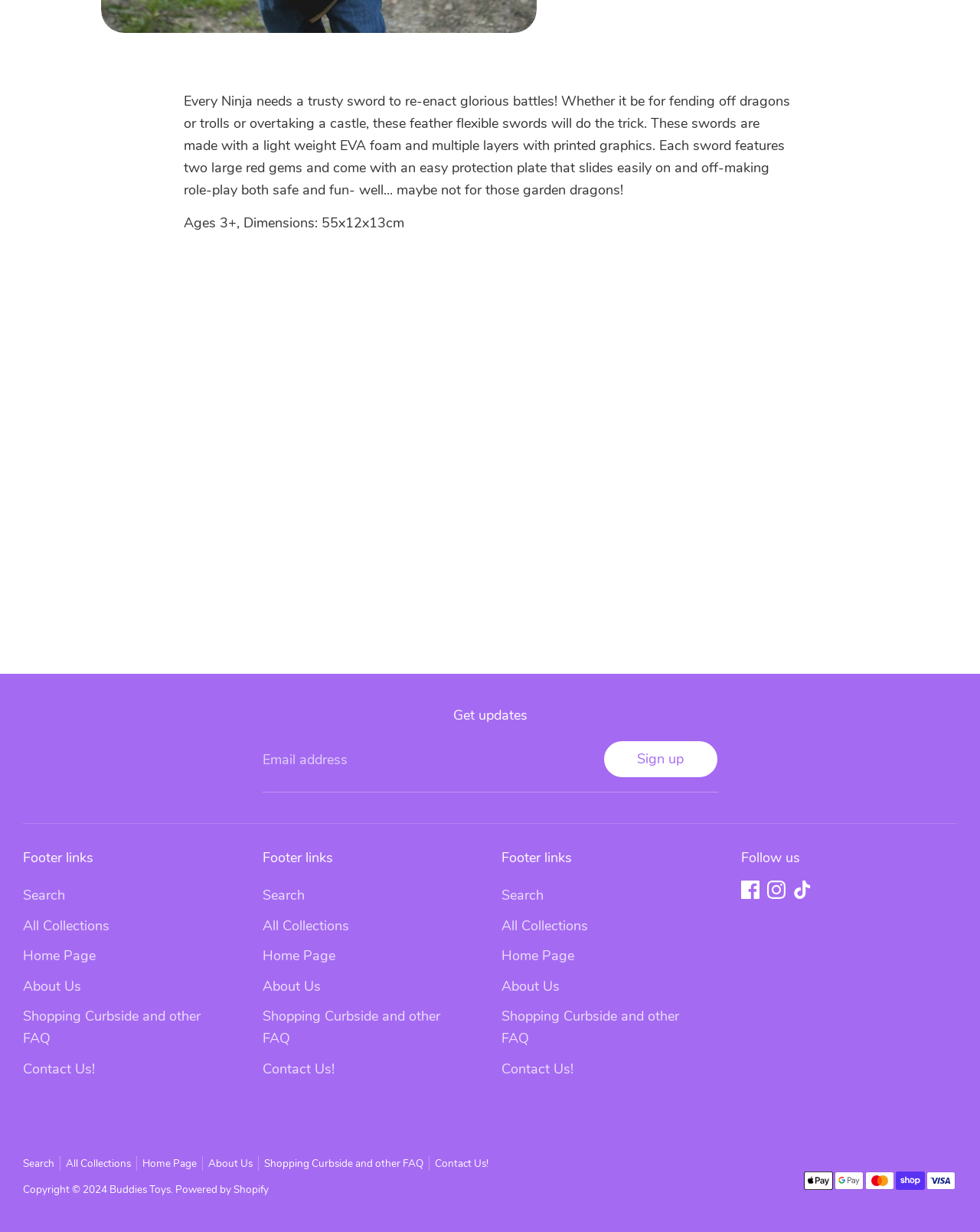Determine the bounding box coordinates of the element that should be clicked to execute the following command: "Sign up for newsletter".

[0.616, 0.601, 0.732, 0.631]